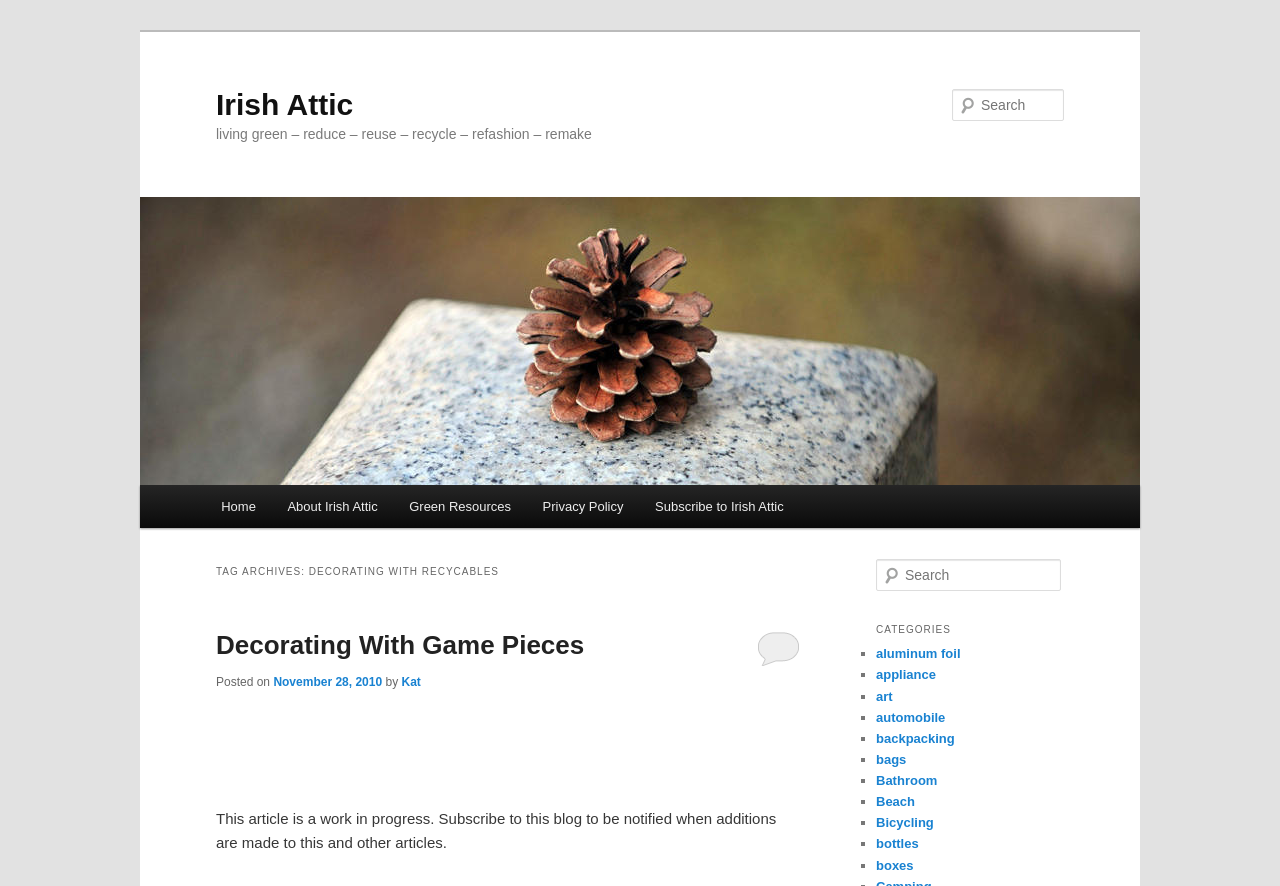Please identify the bounding box coordinates of the element I should click to complete this instruction: 'Check the article about aluminum foil'. The coordinates should be given as four float numbers between 0 and 1, like this: [left, top, right, bottom].

[0.684, 0.729, 0.75, 0.746]